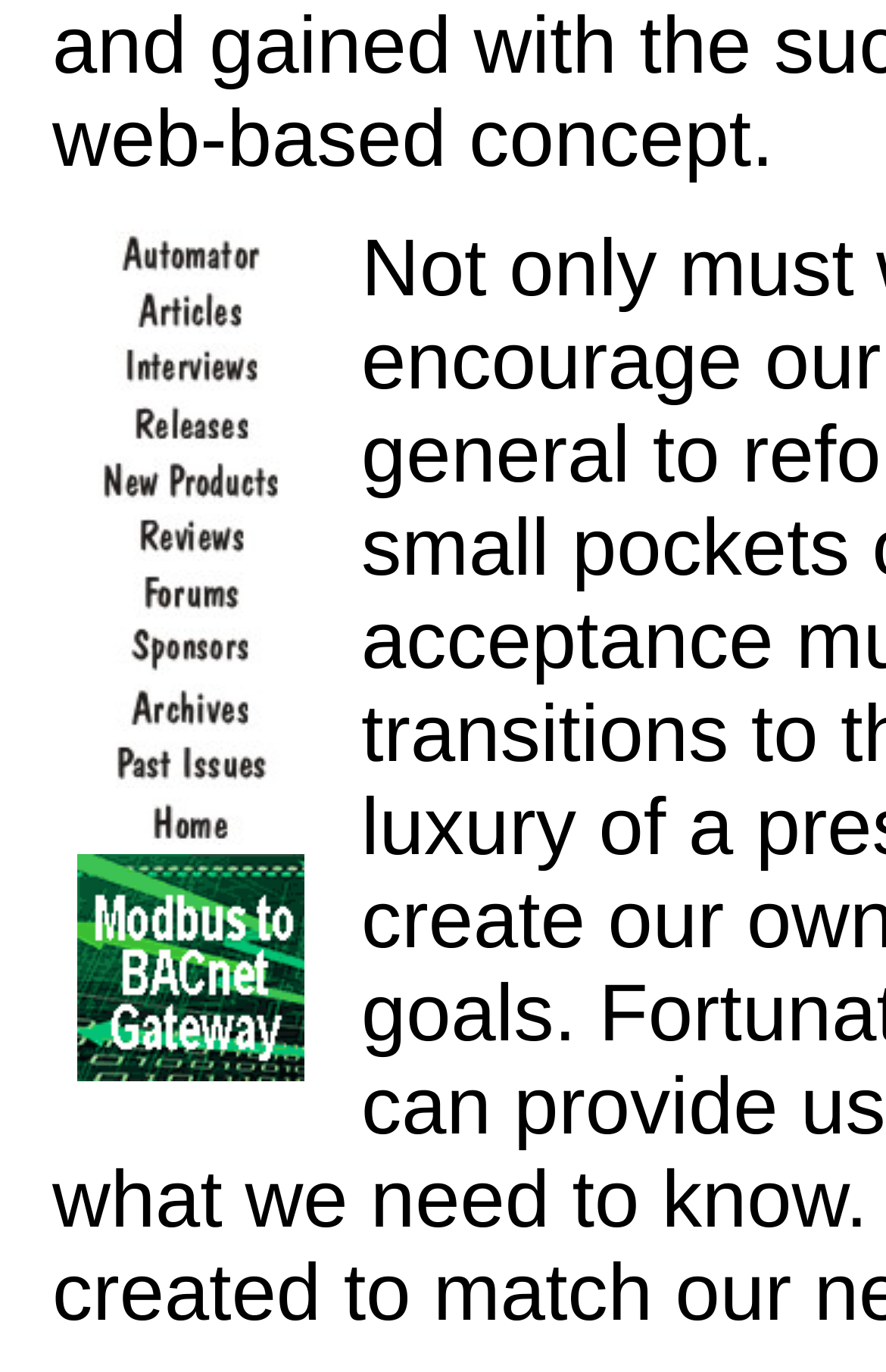How many links are there in the category 'Reviews'?
Based on the visual, give a brief answer using one word or a short phrase.

1